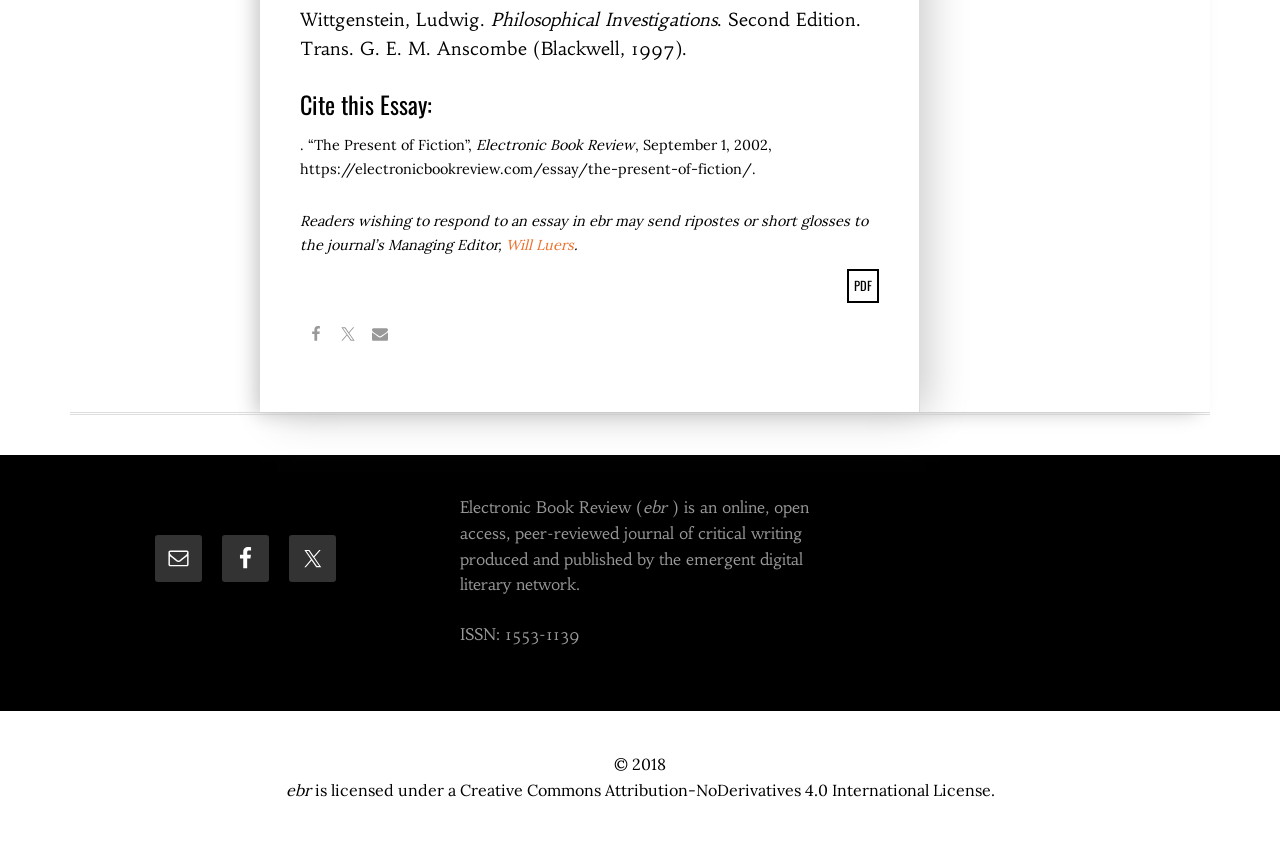Please locate the bounding box coordinates for the element that should be clicked to achieve the following instruction: "Send an email to the Managing Editor". Ensure the coordinates are given as four float numbers between 0 and 1, i.e., [left, top, right, bottom].

[0.395, 0.279, 0.448, 0.301]